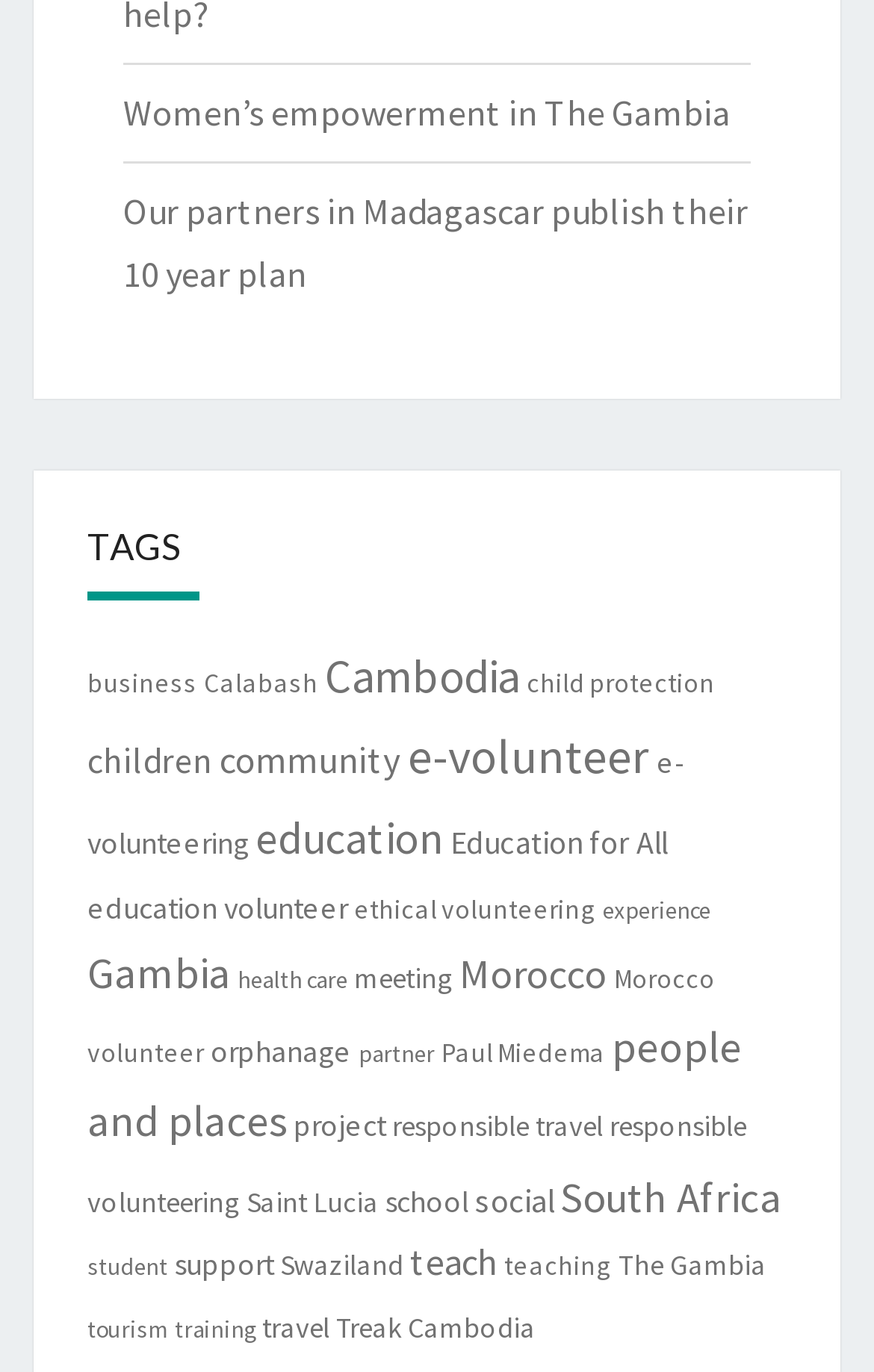Please identify the bounding box coordinates of the clickable area that will fulfill the following instruction: "Explore 'The Gambia' projects". The coordinates should be in the format of four float numbers between 0 and 1, i.e., [left, top, right, bottom].

[0.1, 0.689, 0.264, 0.728]